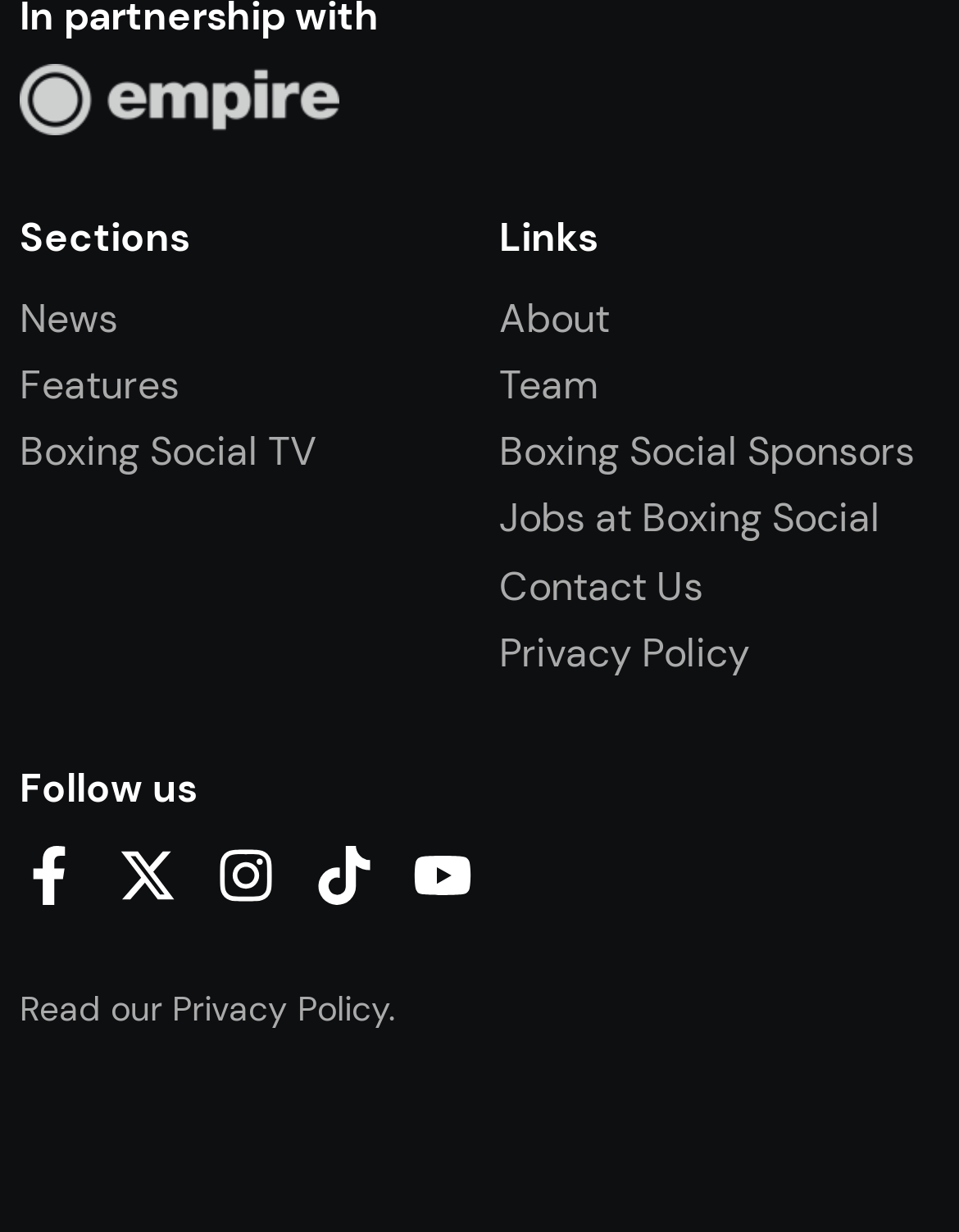Locate the bounding box coordinates of the clickable region necessary to complete the following instruction: "Contact Us". Provide the coordinates in the format of four float numbers between 0 and 1, i.e., [left, top, right, bottom].

[0.521, 0.454, 0.733, 0.496]